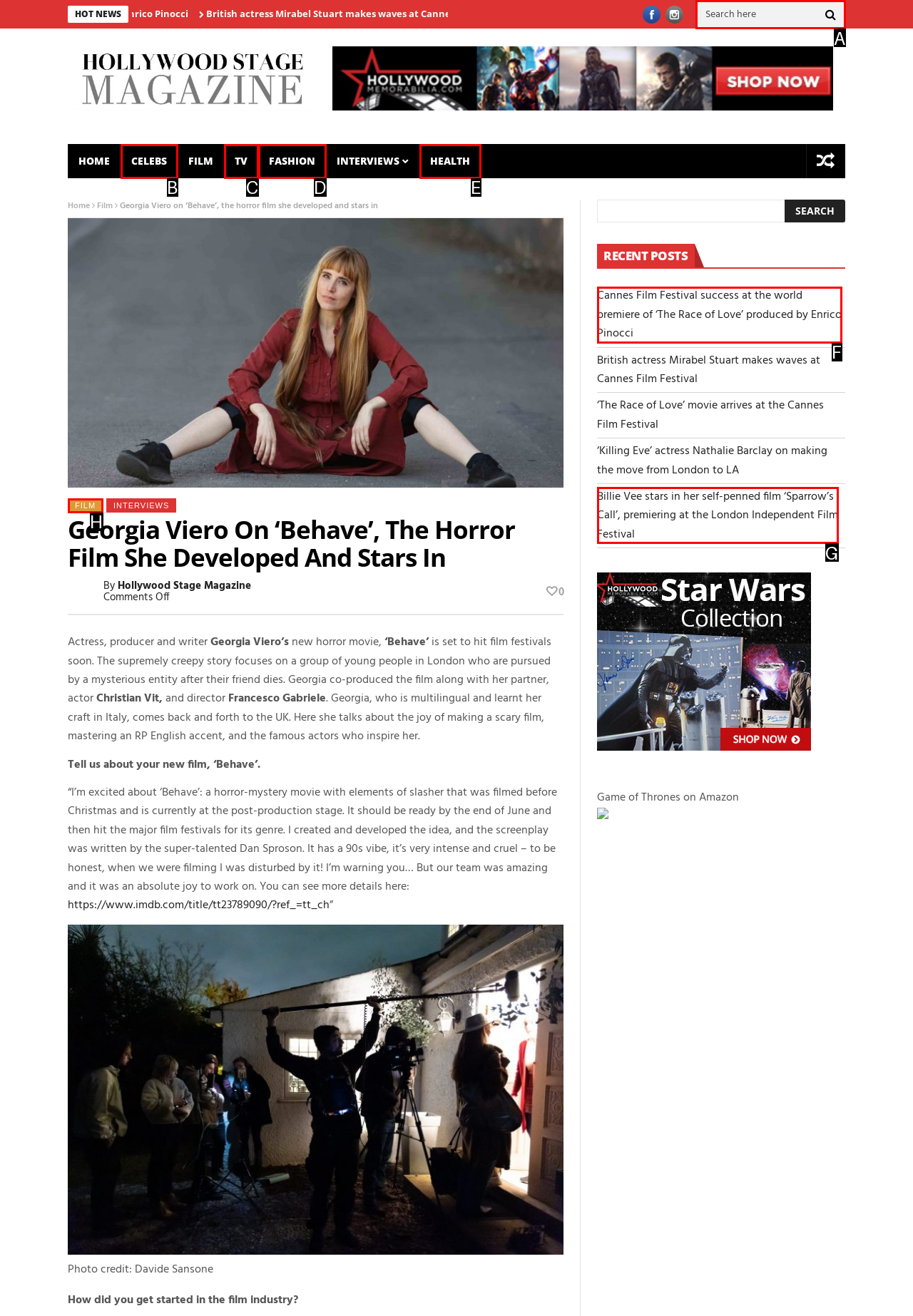Identify which lettered option to click to carry out the task: Search for something. Provide the letter as your answer.

A